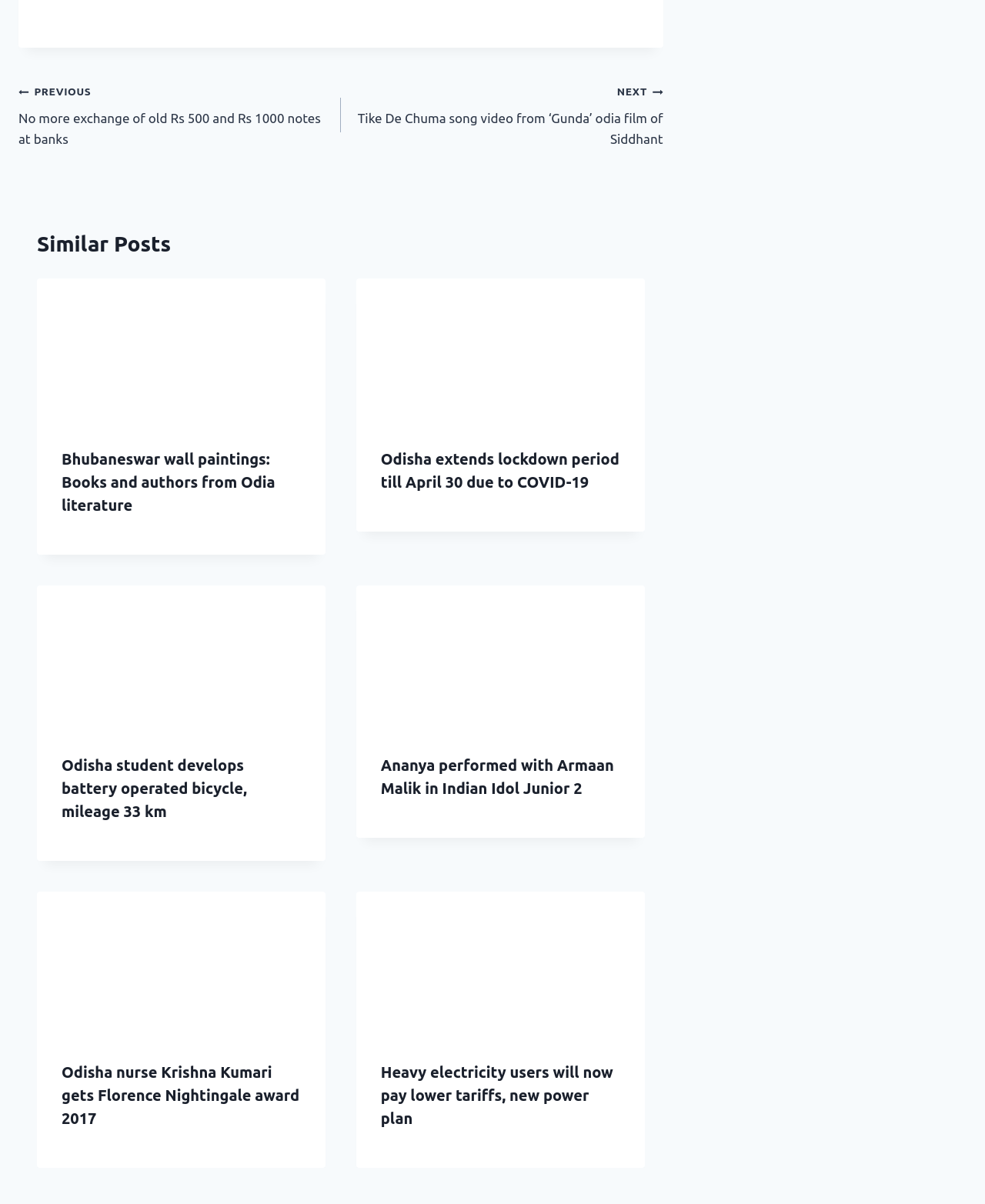Find the bounding box coordinates of the element to click in order to complete the given instruction: "Click on the 'NEXT Tike De Chuma song video from ‘Gunda’ odia film of Siddhant' link."

[0.346, 0.067, 0.673, 0.124]